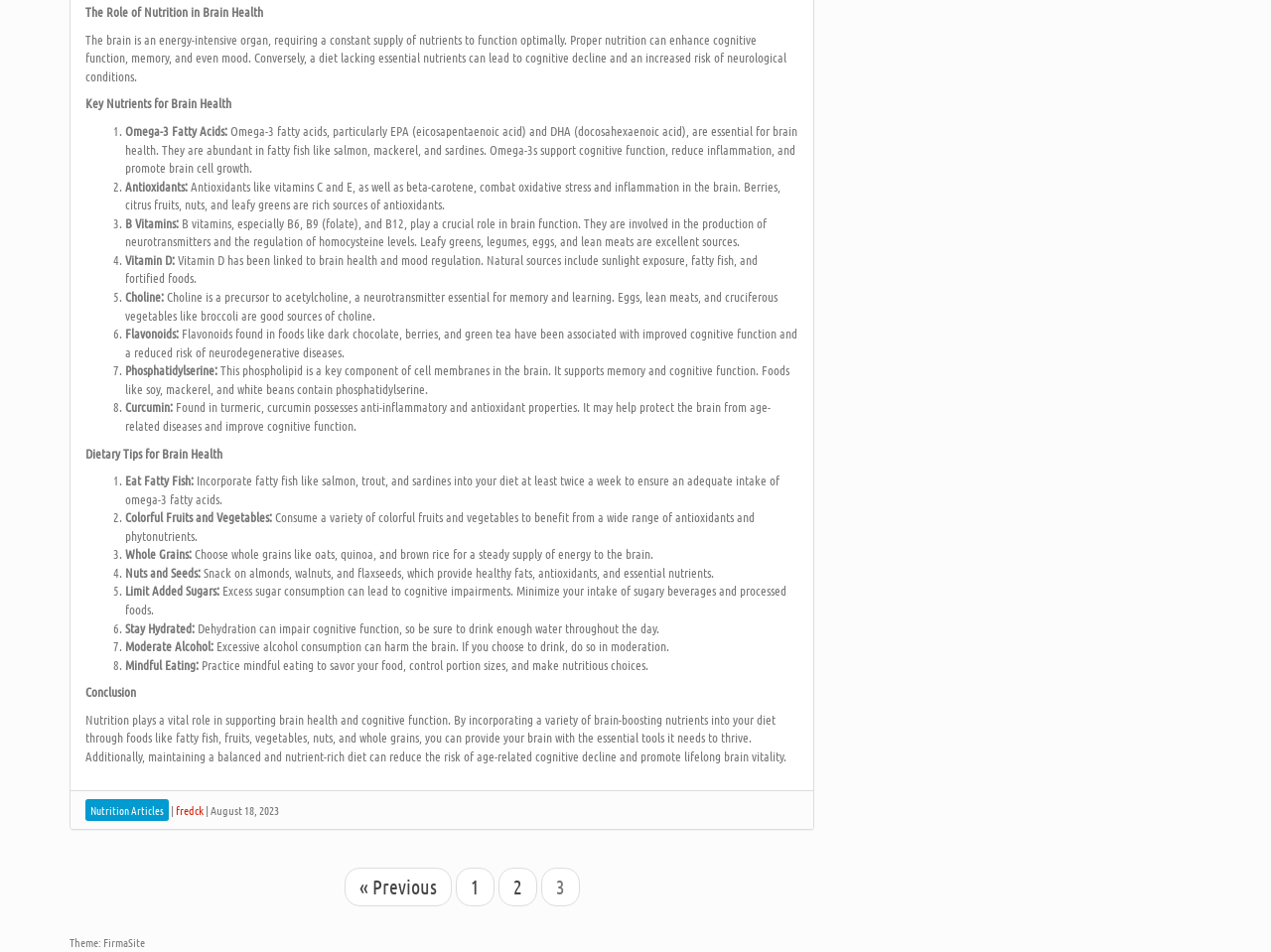How many key nutrients for brain health are listed?
Give a thorough and detailed response to the question.

The webpage lists 8 key nutrients for brain health, which are Omega-3 Fatty Acids, Antioxidants, B Vitamins, Vitamin D, Choline, Flavonoids, Phosphatidylserine, and Curcumin.